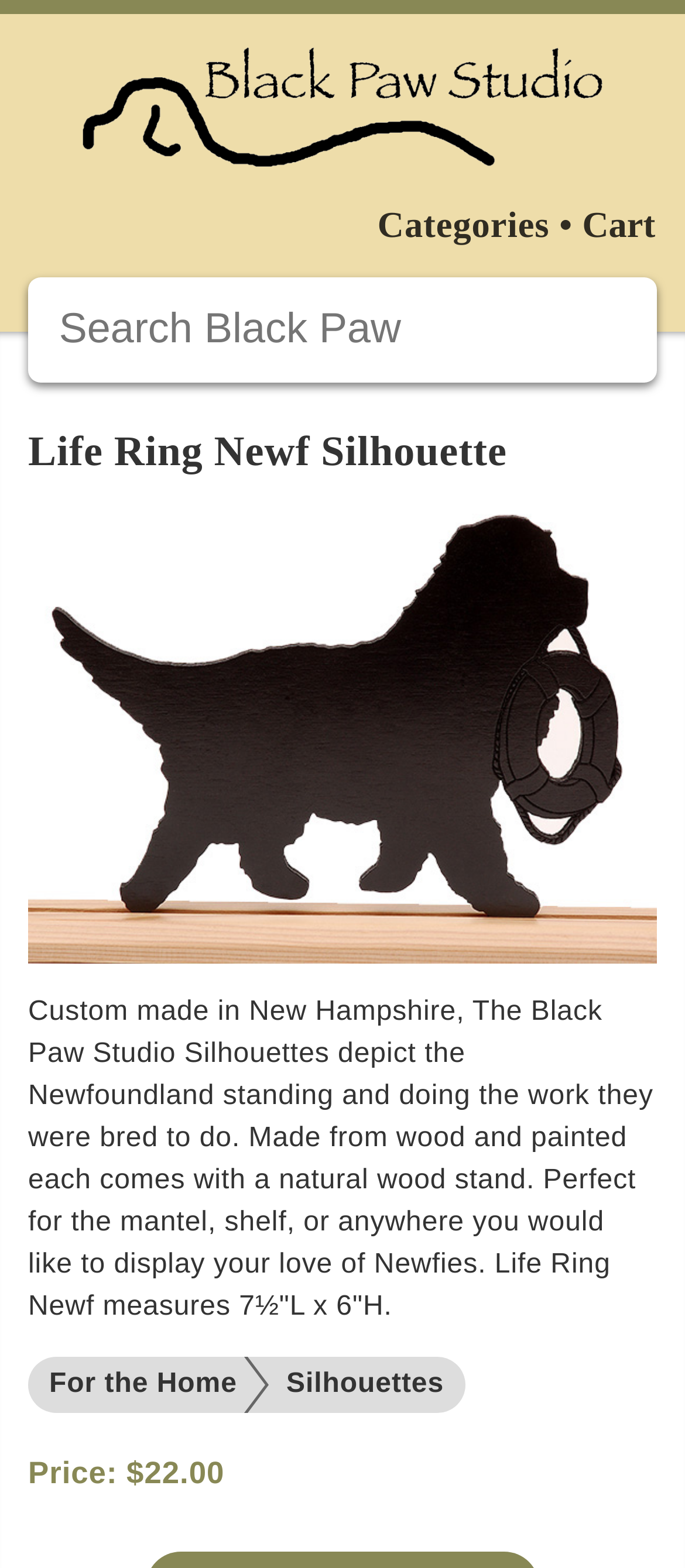Please identify the coordinates of the bounding box for the clickable region that will accomplish this instruction: "Buy for the home".

[0.041, 0.865, 0.356, 0.901]